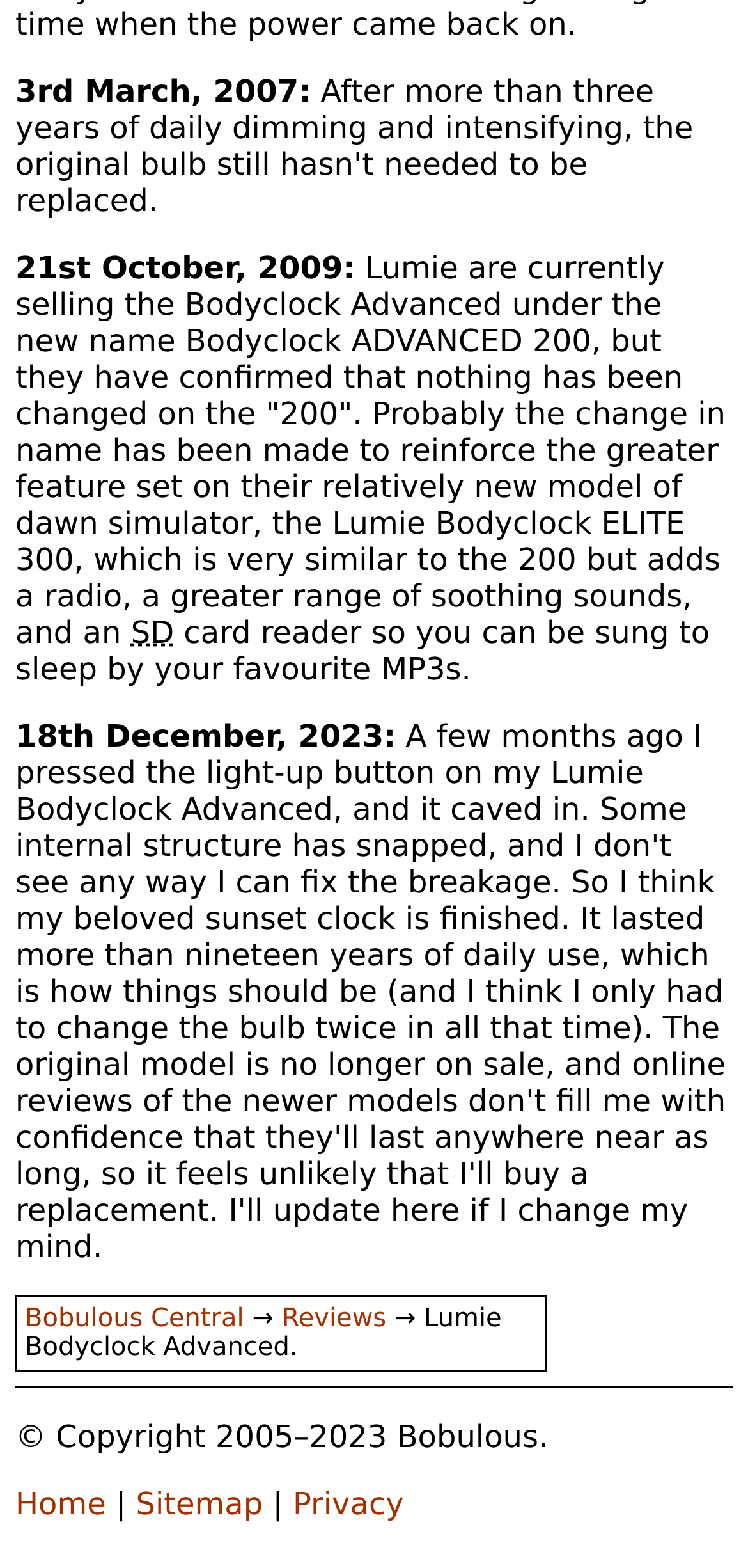What is the latest date mentioned on the webpage? Based on the screenshot, please respond with a single word or phrase.

18th December, 2023